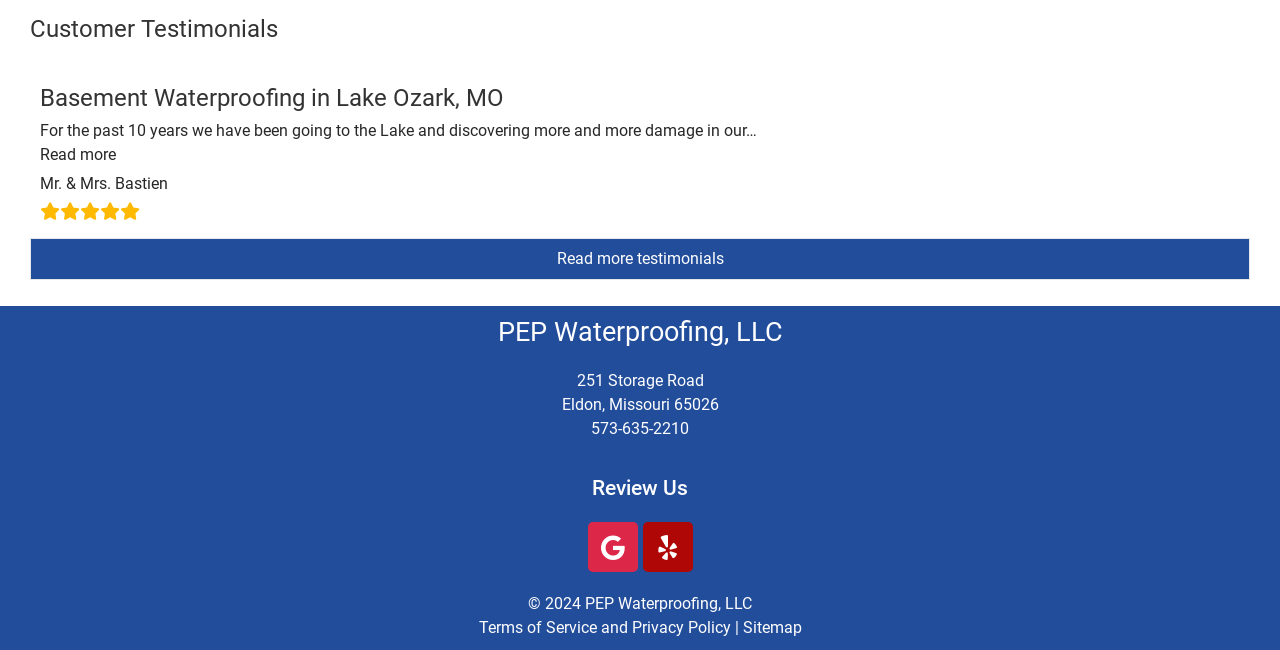Provide a short, one-word or phrase answer to the question below:
What is the purpose of the 'Read more' button?

To read more testimonials